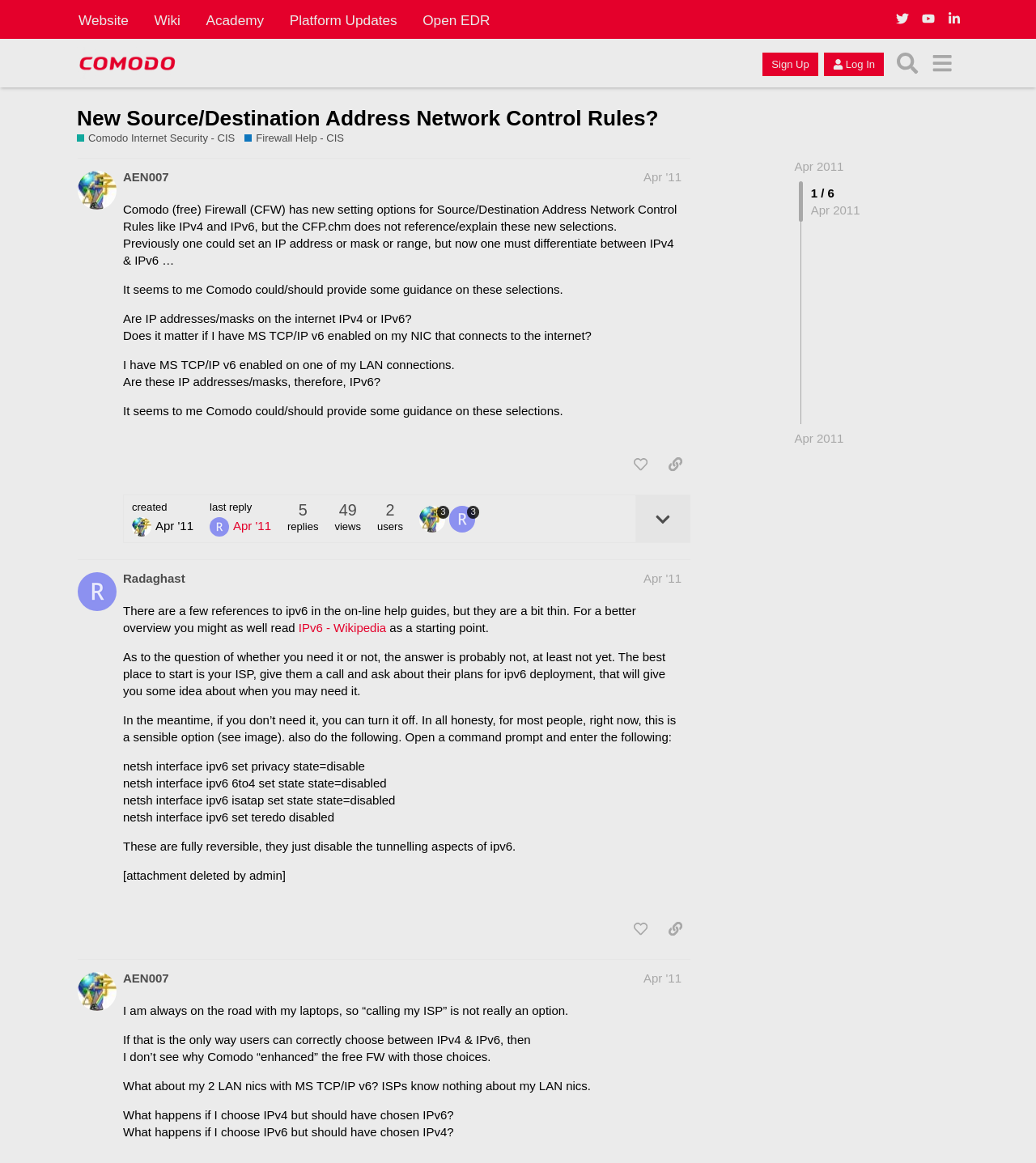Provide the bounding box coordinates of the section that needs to be clicked to accomplish the following instruction: "View the post by AEN007."

[0.11, 0.145, 0.666, 0.162]